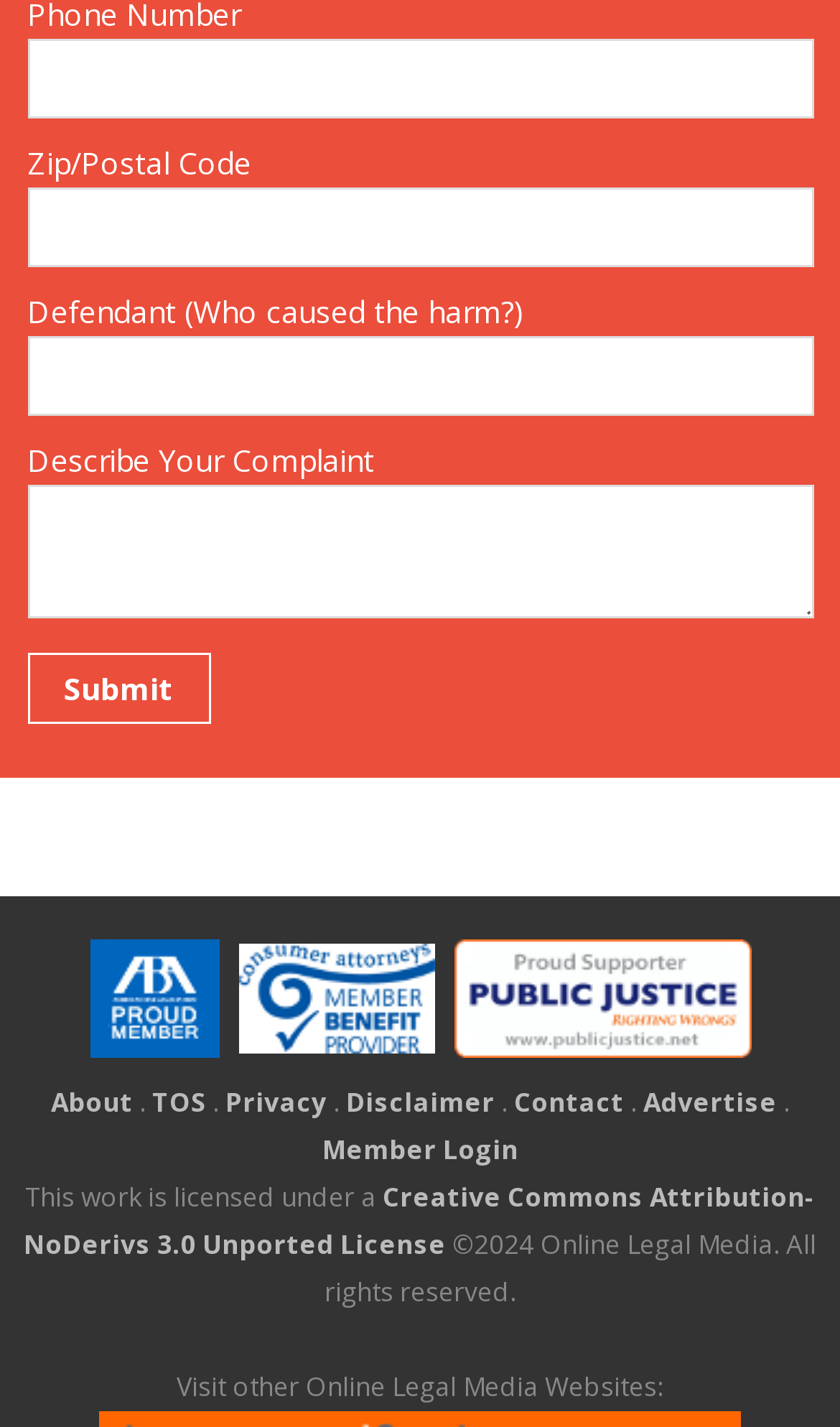What is the purpose of the 'Submit' button?
Give a detailed explanation using the information visible in the image.

The purpose of the 'Submit' button is to submit a complaint because it is placed below the 'Describe Your Complaint' textbox, which suggests that the user needs to fill in the complaint details and then submit it.